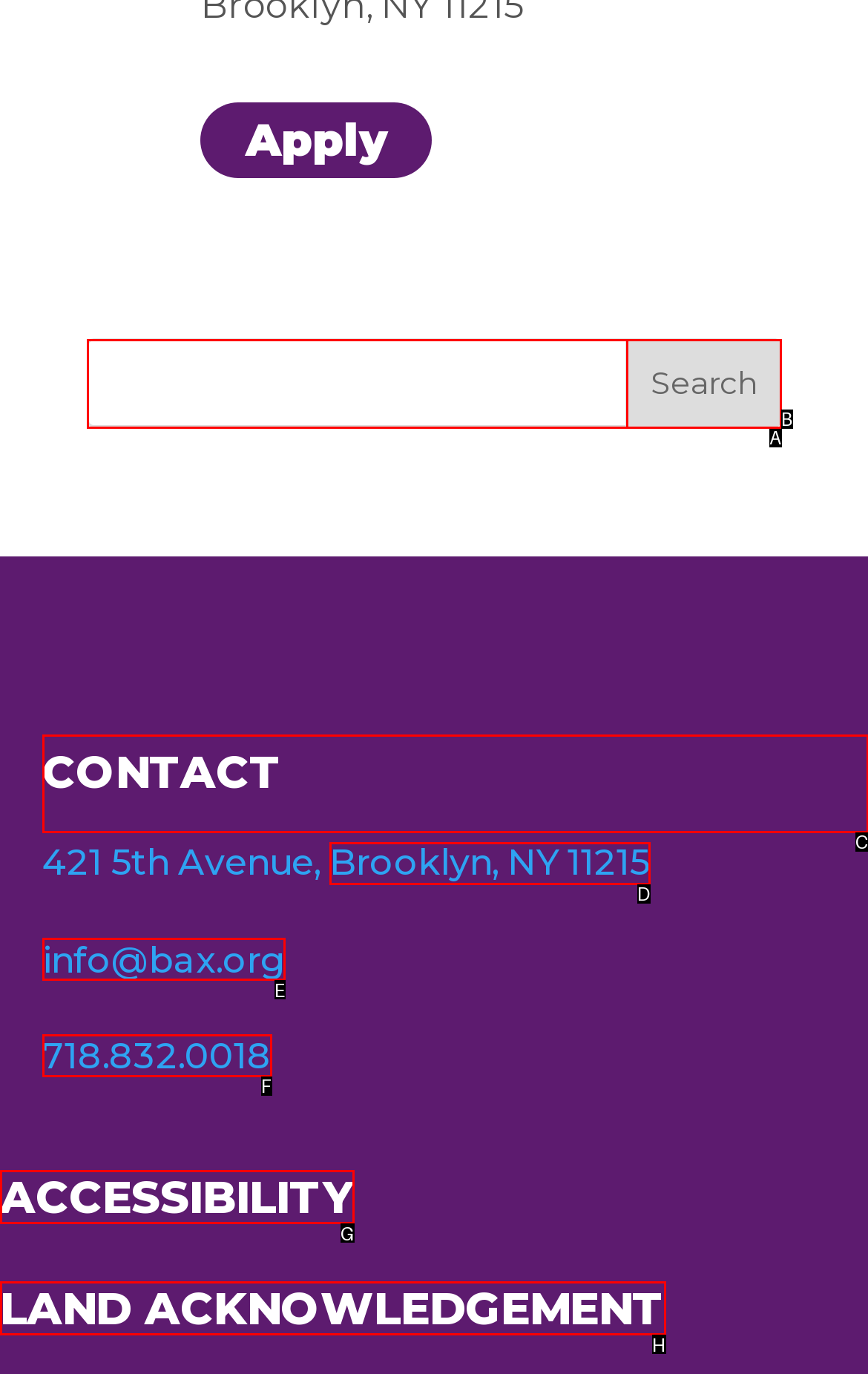Select the appropriate HTML element to click for the following task: View contact information
Answer with the letter of the selected option from the given choices directly.

C